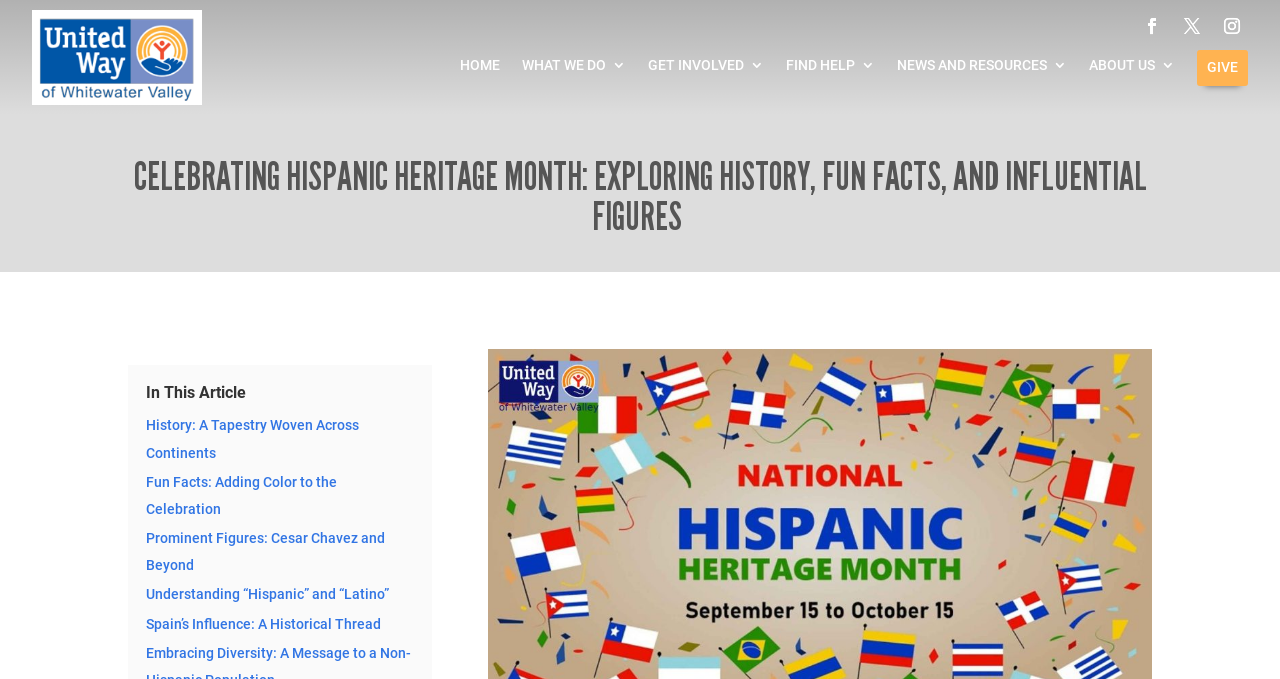Pinpoint the bounding box coordinates of the area that should be clicked to complete the following instruction: "read about celebrating hispanic heritage month". The coordinates must be given as four float numbers between 0 and 1, i.e., [left, top, right, bottom].

[0.1, 0.231, 0.9, 0.363]